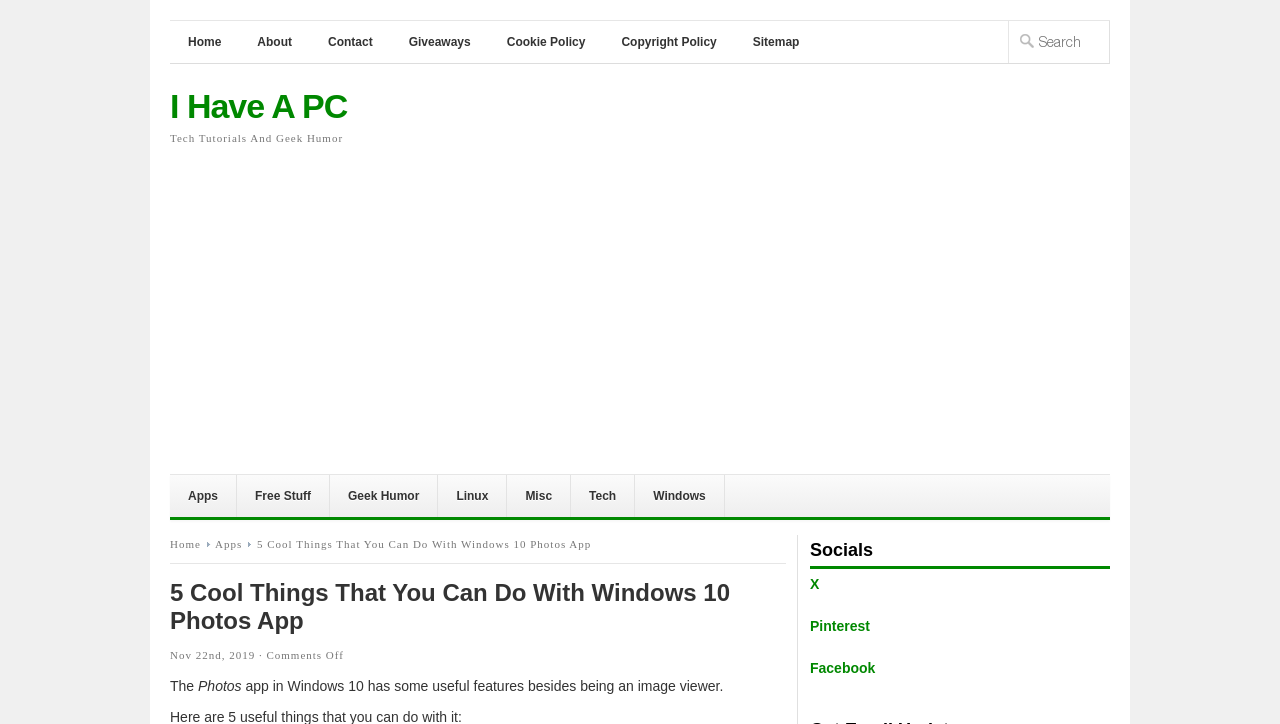Please provide a short answer using a single word or phrase for the question:
How many headings are in the article?

2